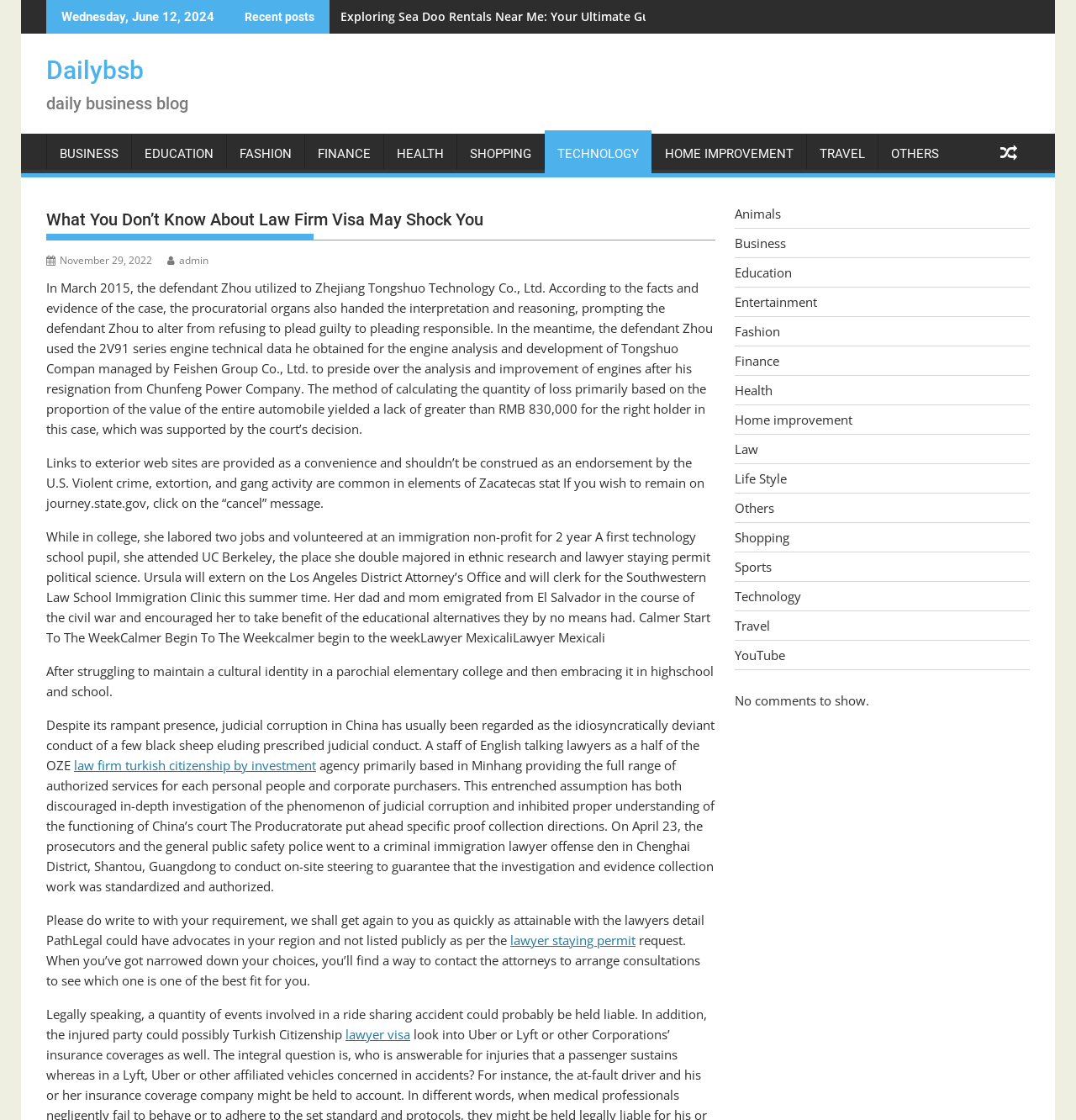What is the name of the blog?
Analyze the screenshot and provide a detailed answer to the question.

I found the name of the blog by looking at the link element with the content 'Dailybsb' which is located at the top of the webpage.